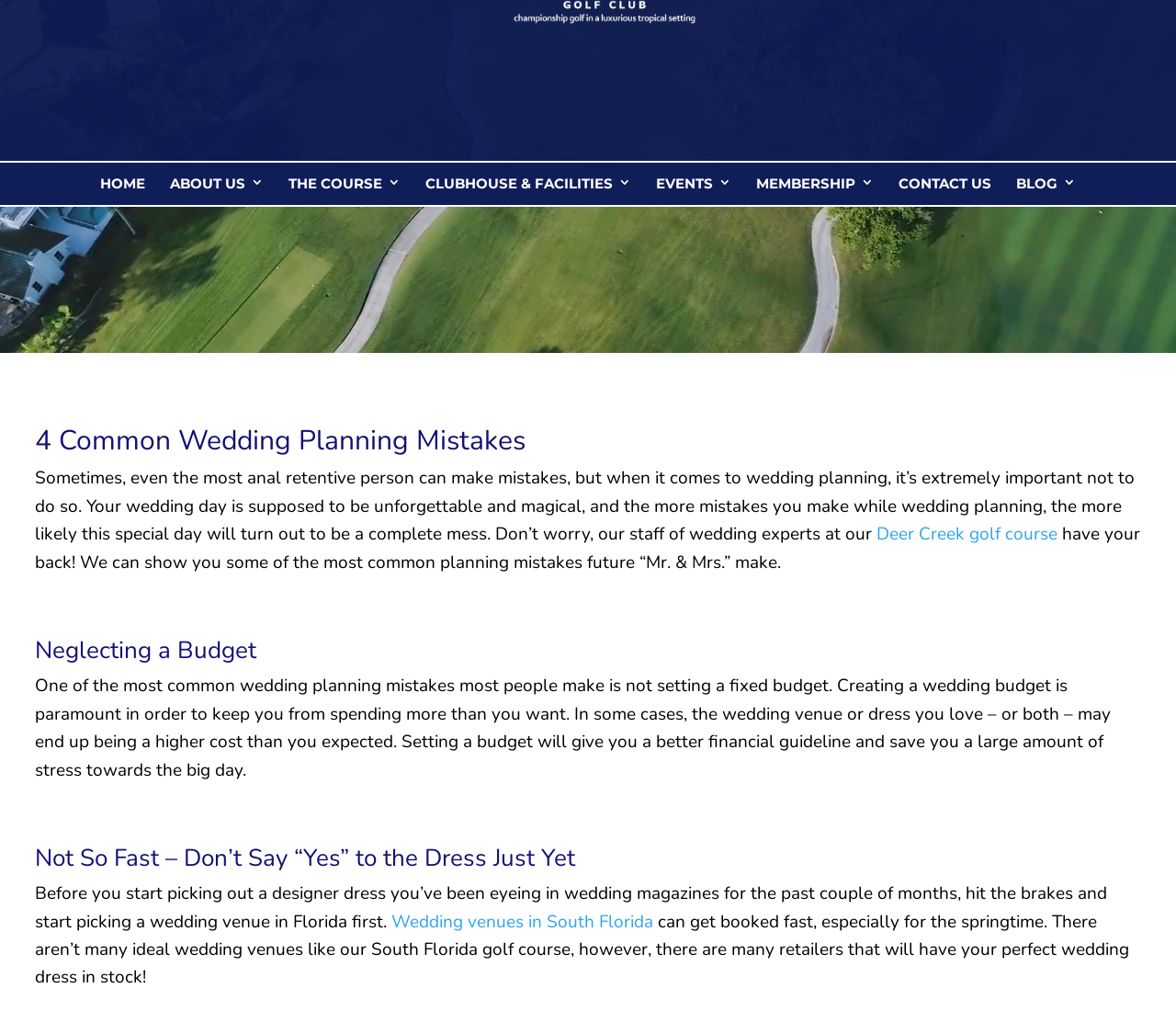Determine the bounding box coordinates of the clickable region to carry out the instruction: "Visit Woodard Brothers Inc. homepage".

None